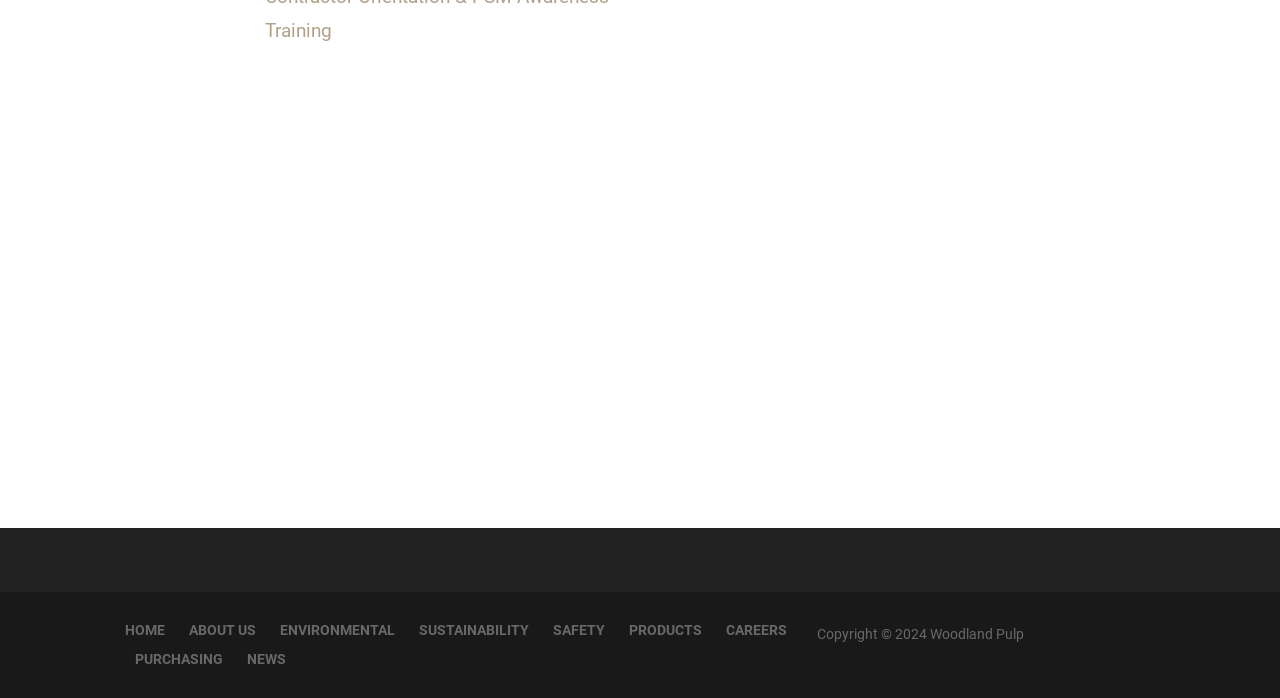Locate the UI element described by About Us and provide its bounding box coordinates. Use the format (top-left x, top-left y, bottom-right x, bottom-right y) with all values as floating point numbers between 0 and 1.

[0.147, 0.892, 0.2, 0.923]